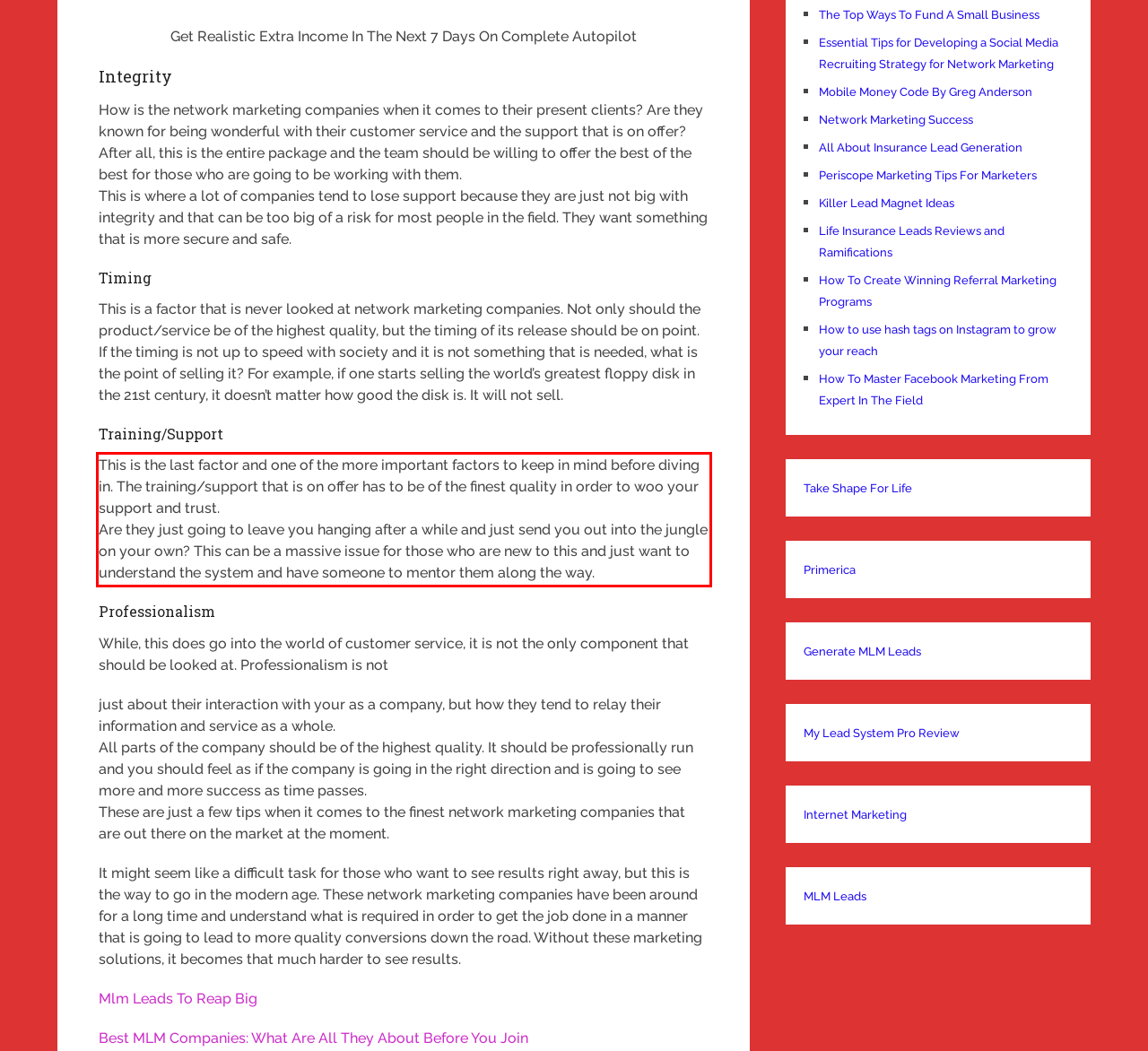Examine the webpage screenshot, find the red bounding box, and extract the text content within this marked area.

This is the last factor and one of the more important factors to keep in mind before diving in. The training/support that is on offer has to be of the finest quality in order to woo your support and trust. Are they just going to leave you hanging after a while and just send you out into the jungle on your own? This can be a massive issue for those who are new to this and just want to understand the system and have someone to mentor them along the way.